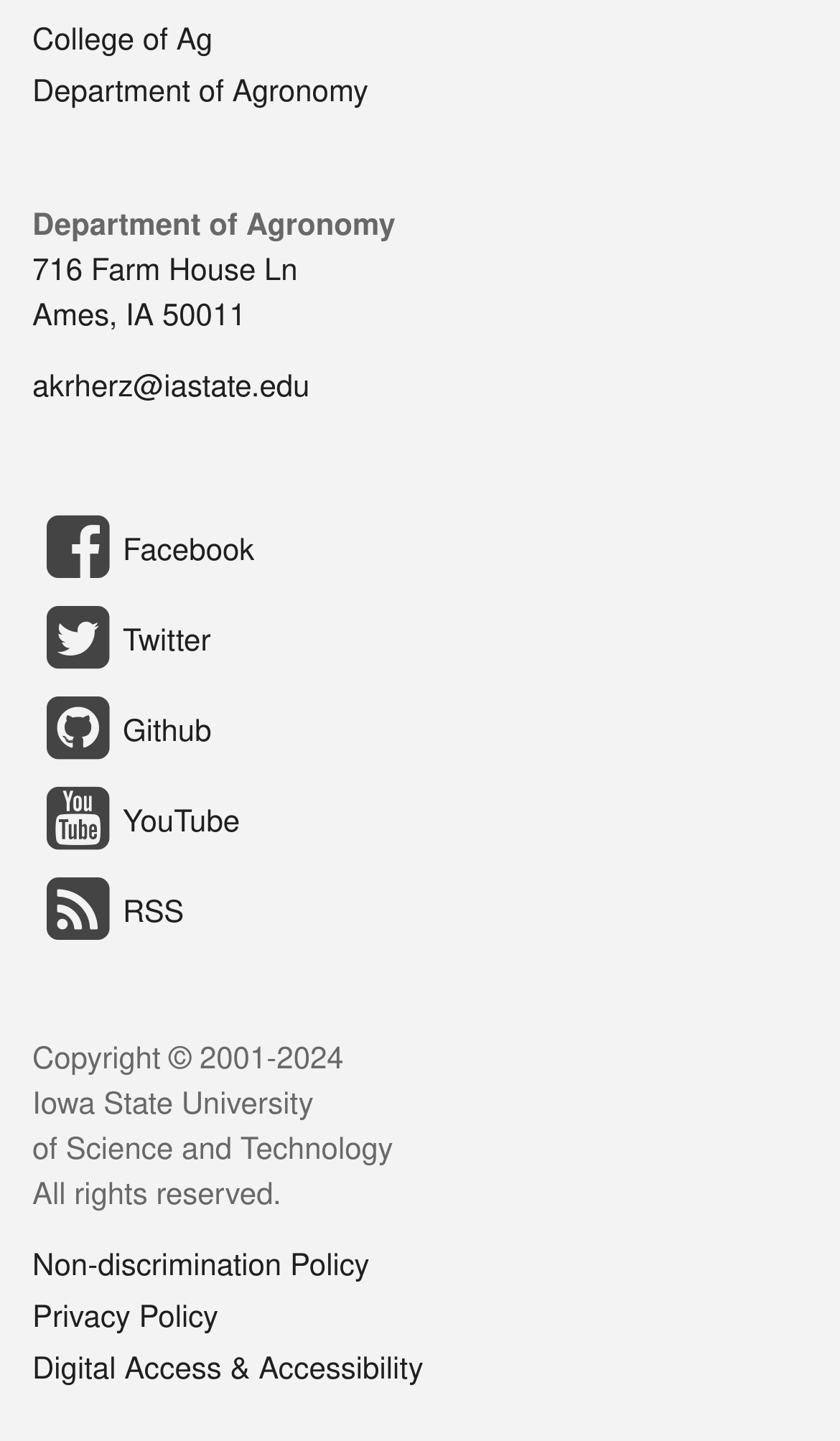Reply to the question with a brief word or phrase: What is the address of the College of Ag?

716 Farm House Ln Ames, IA 50011